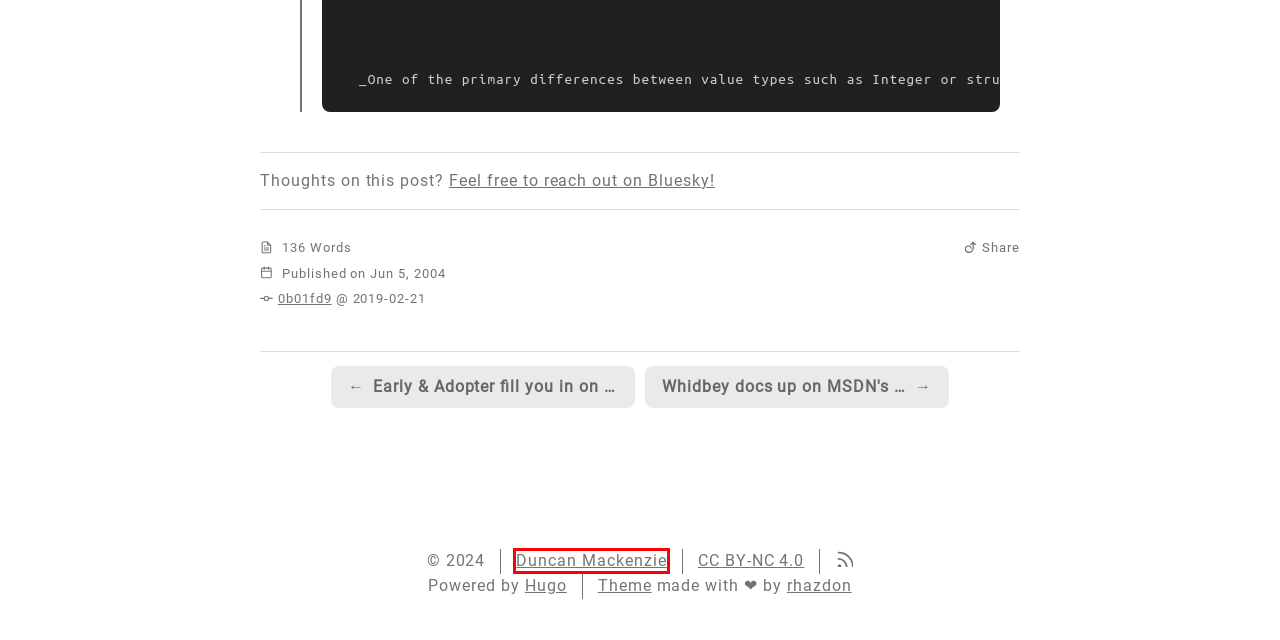Examine the screenshot of the webpage, which has a red bounding box around a UI element. Select the webpage description that best fits the new webpage after the element inside the red bounding box is clicked. Here are the choices:
A. rhazdon (Djordje Atlialp) · GitHub
B. The world’s fastest framework for building websites | Hugo
C. Adding YAML front-matter to my posts · Duncanma/Blog@0b01fd9 · GitHub
D. CC BY-NC 4.0 Deed | Attribution-NonCommercial 4.0 International
 | Creative Commons
E. Whidbey docs up on MSDN's lab servers... :: Duncan Mackenzie
F. https://themes.gohugo.io/themes/hugo-theme-hello-friend-ng/
G. Duncan Mackenzie
H. @duncanmackenzie.net on Bluesky

G